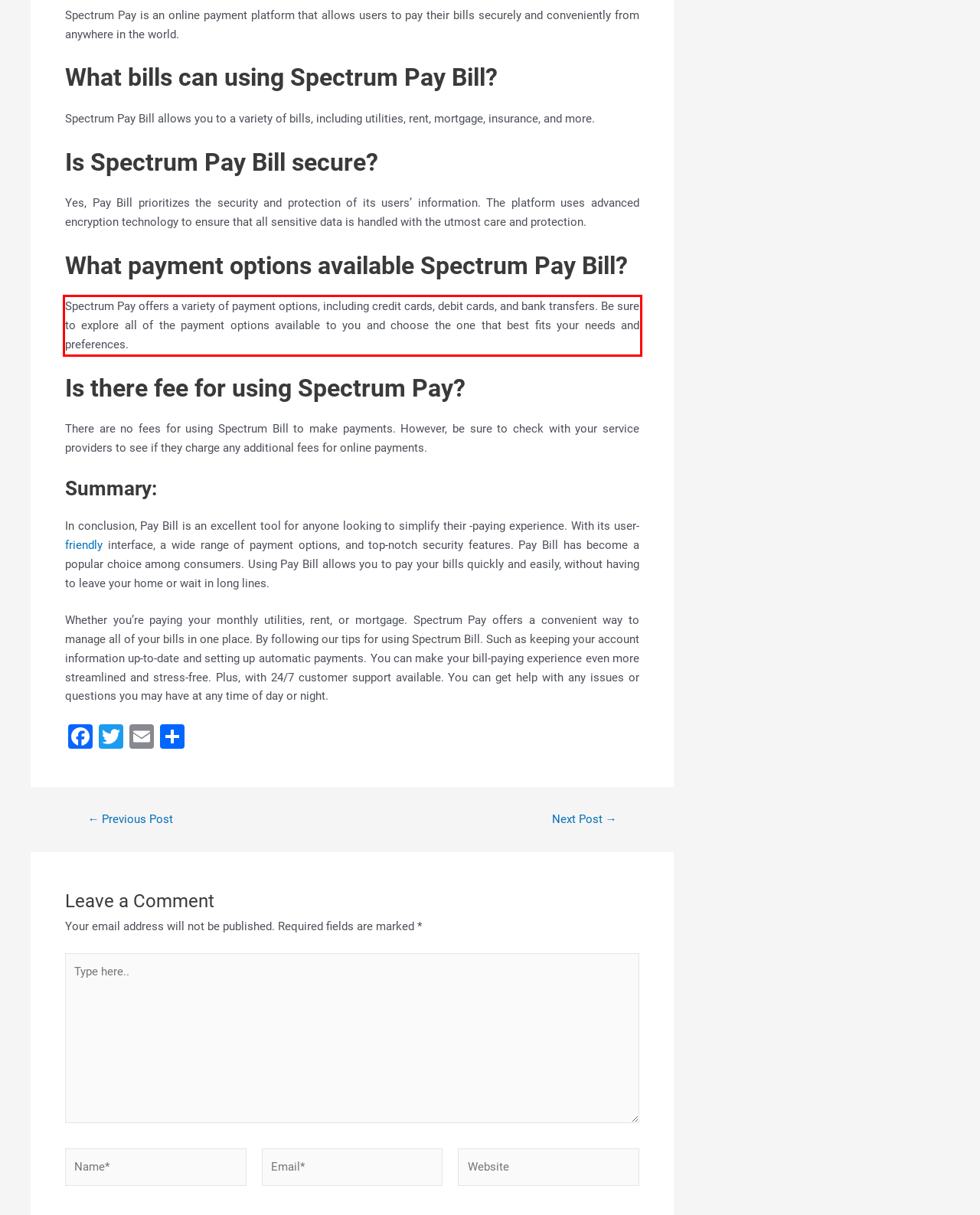Identify and transcribe the text content enclosed by the red bounding box in the given screenshot.

Spectrum Pay offers a variety of payment options, including credit cards, debit cards, and bank transfers. Be sure to explore all of the payment options available to you and choose the one that best fits your needs and preferences.